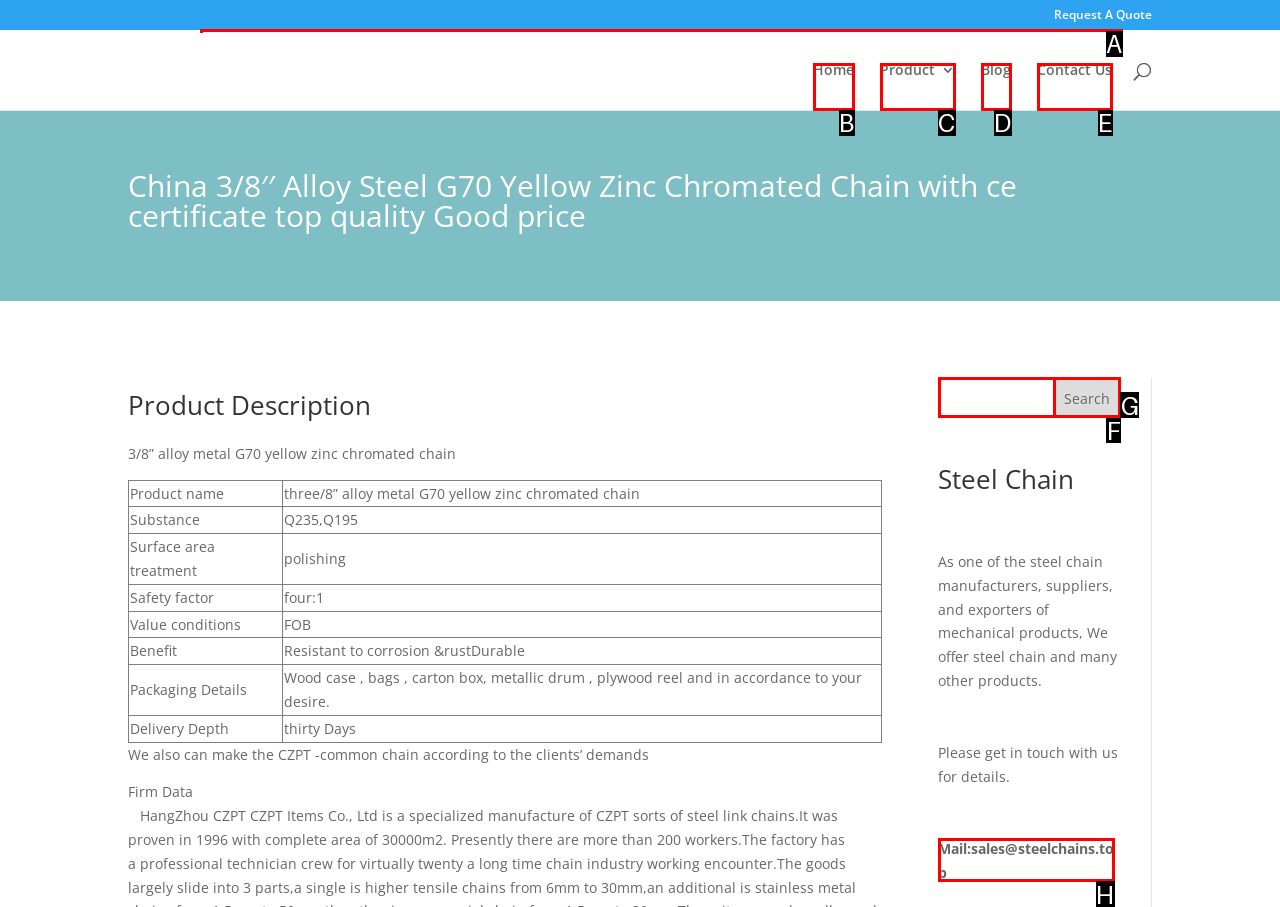Given the description: name="s" placeholder="Search …" title="Search for:", identify the corresponding option. Answer with the letter of the appropriate option directly.

A